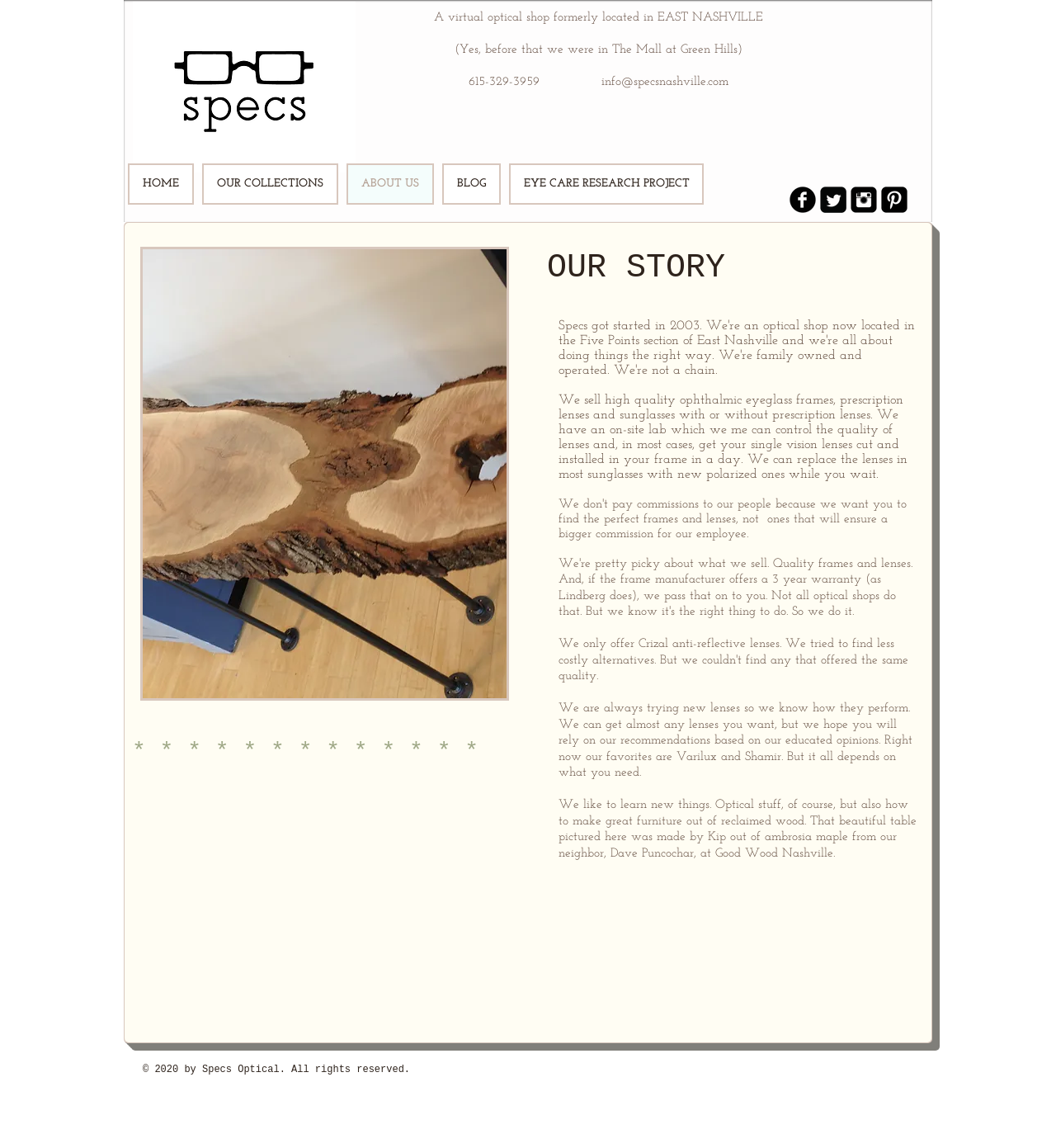Locate the UI element described as follows: "OUR COLLECTIONS". Return the bounding box coordinates as four float numbers between 0 and 1 in the order [left, top, right, bottom].

[0.191, 0.142, 0.32, 0.178]